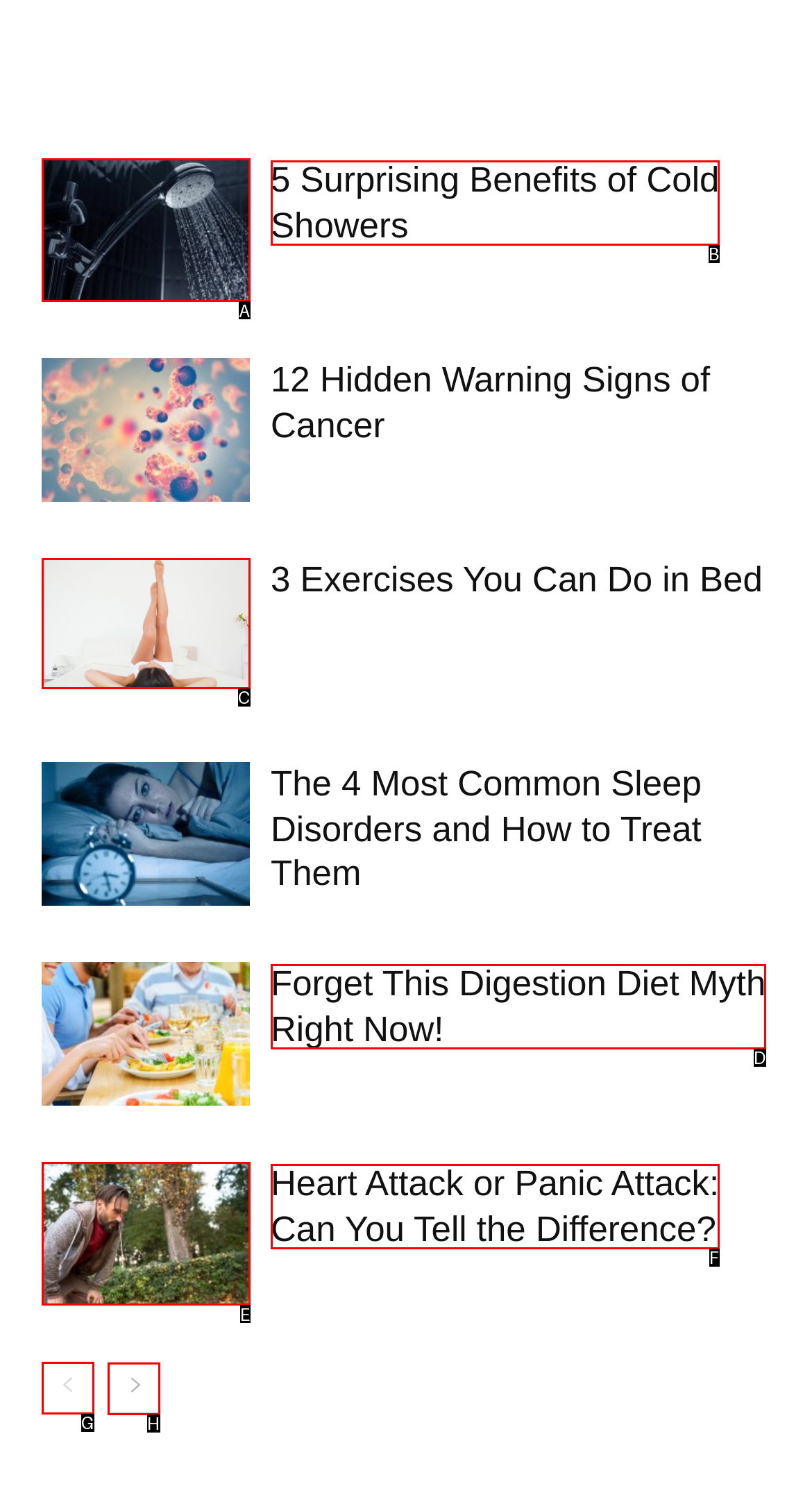To complete the task: Go to the next page, select the appropriate UI element to click. Respond with the letter of the correct option from the given choices.

H